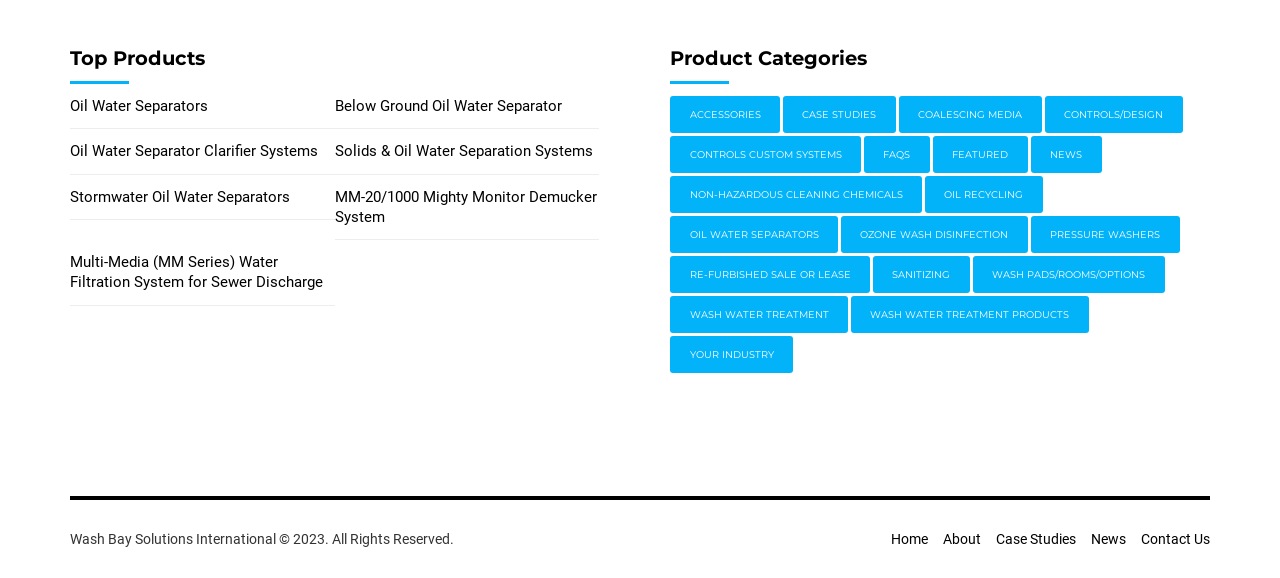Find the bounding box coordinates of the UI element according to this description: "name="vote" value="Vote"".

None